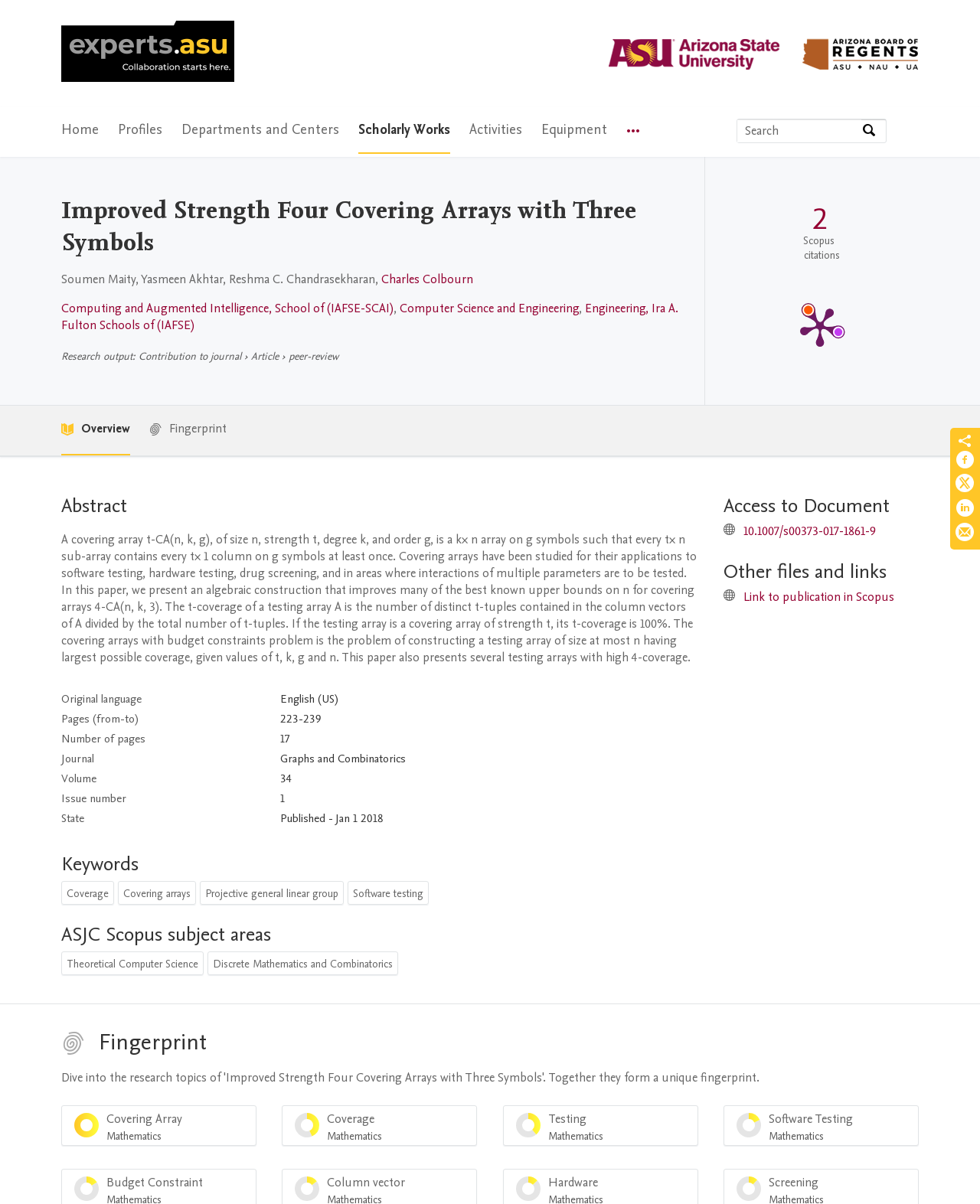Offer a meticulous description of the webpage's structure and content.

This webpage is about a research article titled "Improved Strength Four Covering Arrays with Three Symbols" from Arizona State University. At the top, there is a navigation menu with links to the university's home page, profiles, departments, scholarly works, activities, equipment, and more. Below the navigation menu, there is a search bar where users can search by expertise, name, or affiliation.

The main content of the webpage is divided into several sections. The first section displays the article's title, authors, and affiliations. The authors are Soumen Maity, Yasmeen Akhtar, Reshma C. Chandrasekharan, and Charles Colbourn. The affiliations include the School of Computing and Augmented Intelligence, the Department of Computer Science and Engineering, and the Ira A. Fulton Schools of Engineering.

The next section is about the research output, which is a contribution to a journal. The article is about covering arrays, which have applications in software testing, hardware testing, drug screening, and other areas. The section also mentions the publication metrics, including the source, Scopus citations, and PlumX Metrics.

Following this, there is an abstract section that summarizes the article's content. The abstract explains that the article presents an algebraic construction that improves many of the best-known upper bounds on covering arrays. It also discusses the t-coverage of a testing array and the problem of constructing a testing array with budget constraints.

Below the abstract, there is a table that displays information about the article, including the original language, pages, number of pages, journal, volume, issue number, and state.

The webpage also has sections for keywords, ASJC Scopus subject areas, access to the document, and other files and links. The keywords include coverage, covering arrays, projective general linear group, and software testing. The ASJC Scopus subject areas include theoretical computer science and discrete mathematics and combinatorics.

Finally, there is a section for fingerprint, which displays the article's topics, including covering array mathematics and coverage mathematics, along with their corresponding percentages.